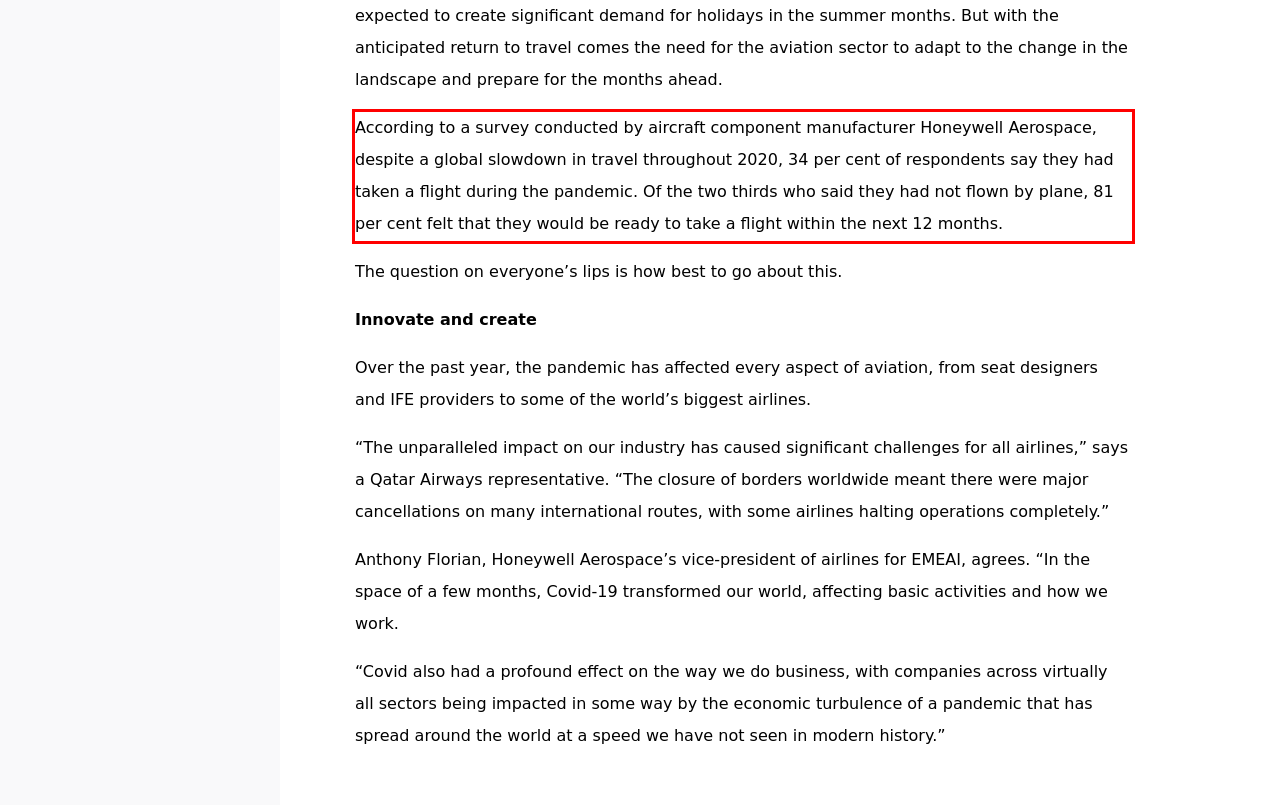From the provided screenshot, extract the text content that is enclosed within the red bounding box.

According to a survey conducted by aircraft component manufacturer Honeywell Aerospace, despite a global slowdown in travel throughout 2020, 34 per cent of respondents say they had taken a flight during the pandemic. Of the two thirds who said they had not flown by plane, 81 per cent felt that they would be ready to take a flight within the next 12 months.